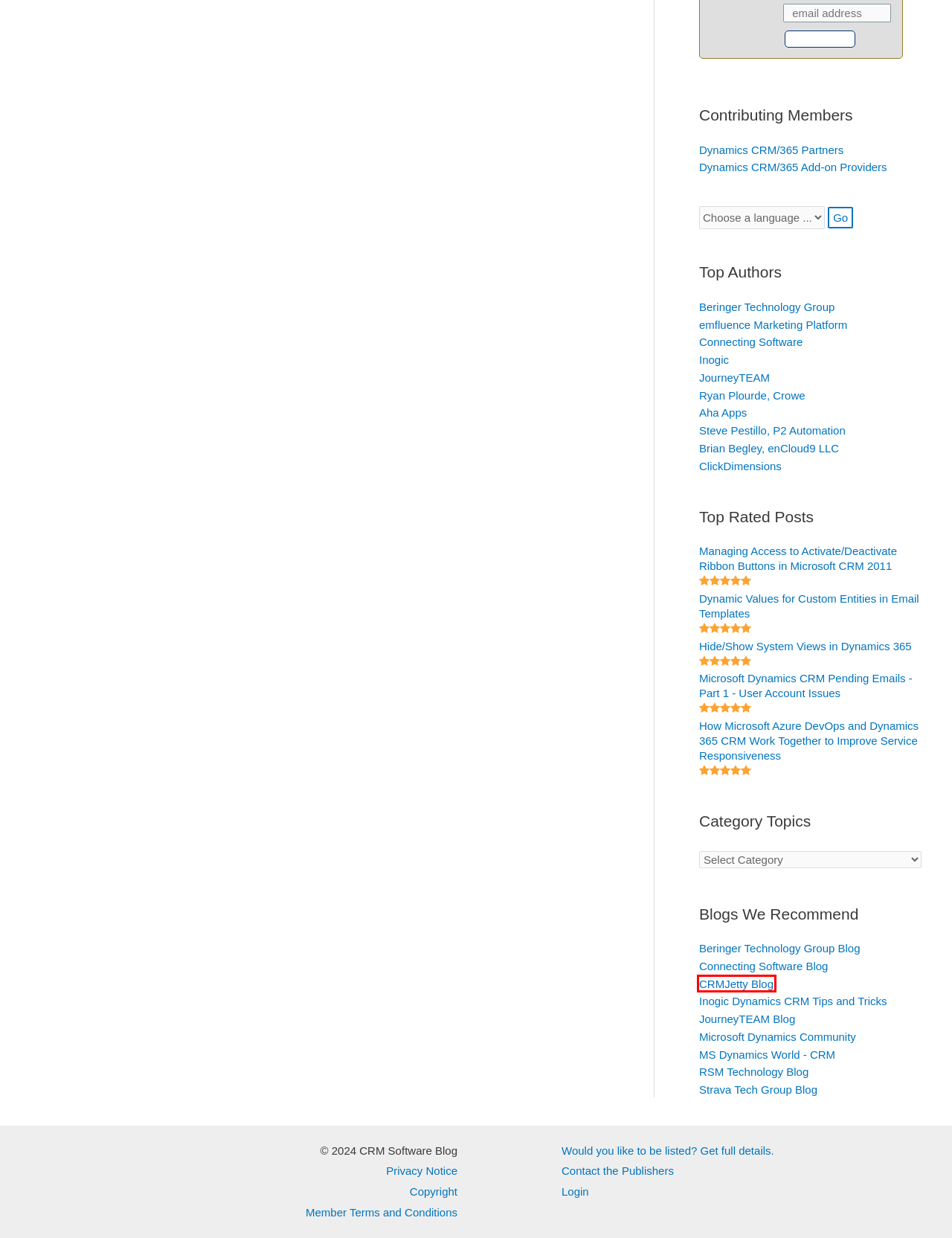Look at the screenshot of a webpage with a red bounding box and select the webpage description that best corresponds to the new page after clicking the element in the red box. Here are the options:
A. CRMJetty Blog - Everything in the World of CRMs
B. Tag: Dynamics 365 - Connecting Software
C. Microsoft Dynamics 365 CRM Tips and Tricks - By Inogic
D. Find Answers | Microsoft Dynamics 365 Community
E. Home - Intellitec Solutions
F. Group Blogs for MS Dynamics VAR ISV Partners - ERP & CRM Software Blogs
G. Blog - NJ, PA, DE, MD | Beringer Technology Group
H. JourneyTEAM Blog | Microsoft Dynamics and Power Platform | Azure | Technology Updates

A